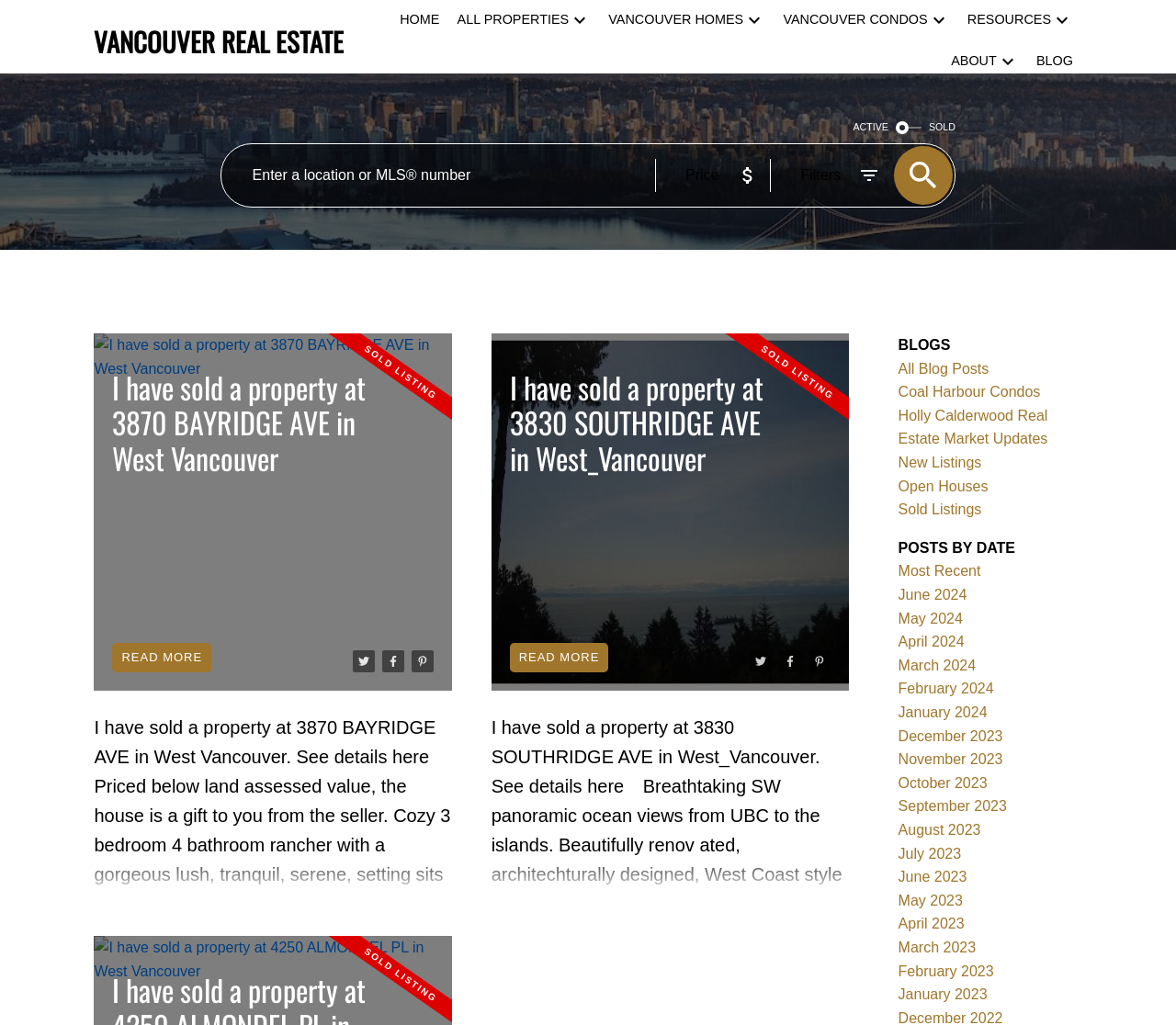Provide a brief response to the question below using one word or phrase:
What is the primary menu orientation?

horizontal